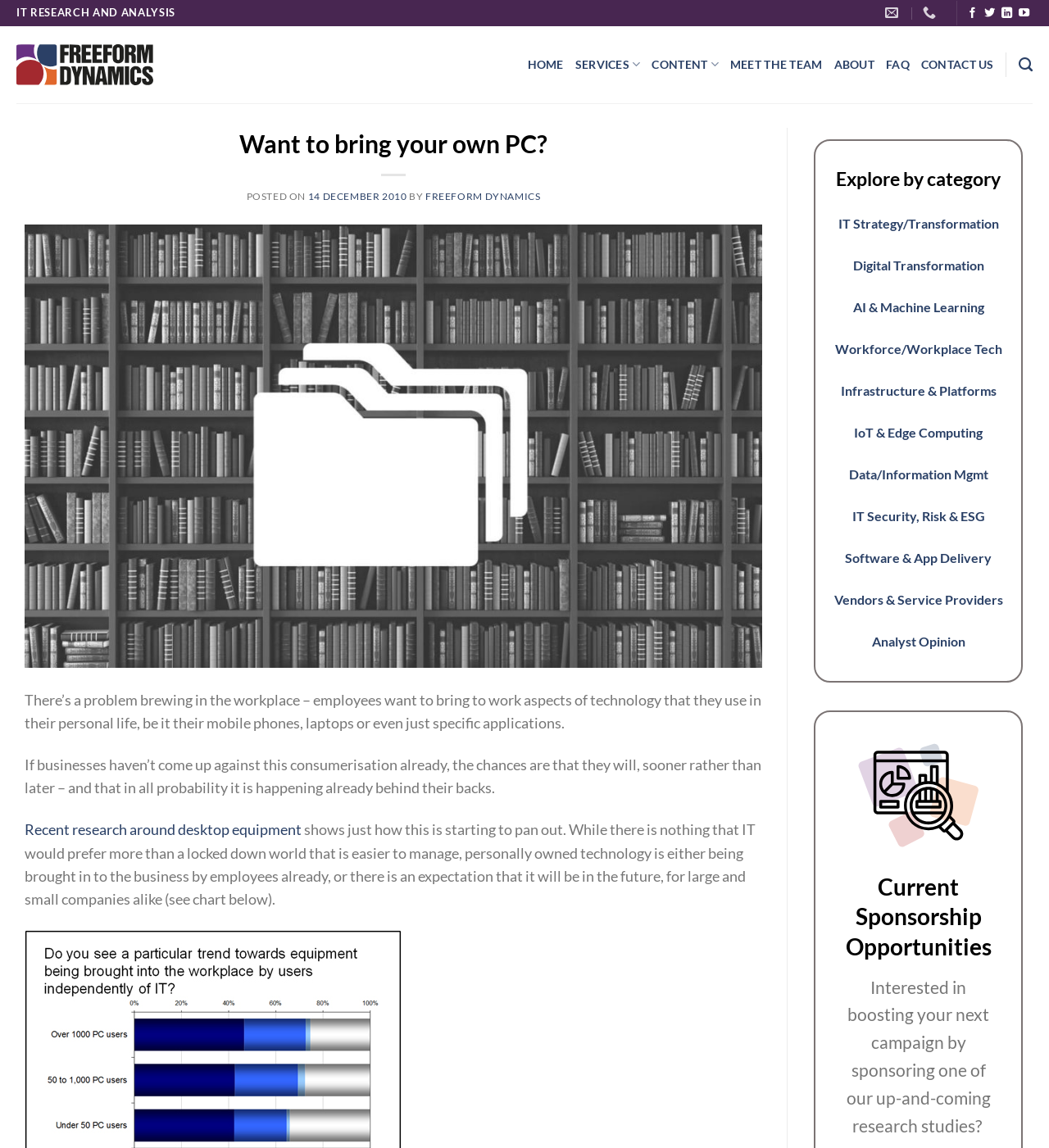Using the webpage screenshot, find the UI element described by parent_node: Services aria-label="Go to top". Provide the bounding box coordinates in the format (top-left x, top-left y, bottom-right x, bottom-right y), ensuring all values are floating point numbers between 0 and 1.

[0.949, 0.878, 0.983, 0.908]